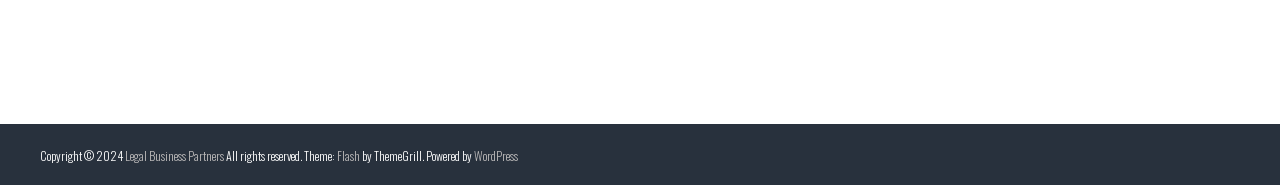How many links are there in the footer? From the image, respond with a single word or brief phrase.

3